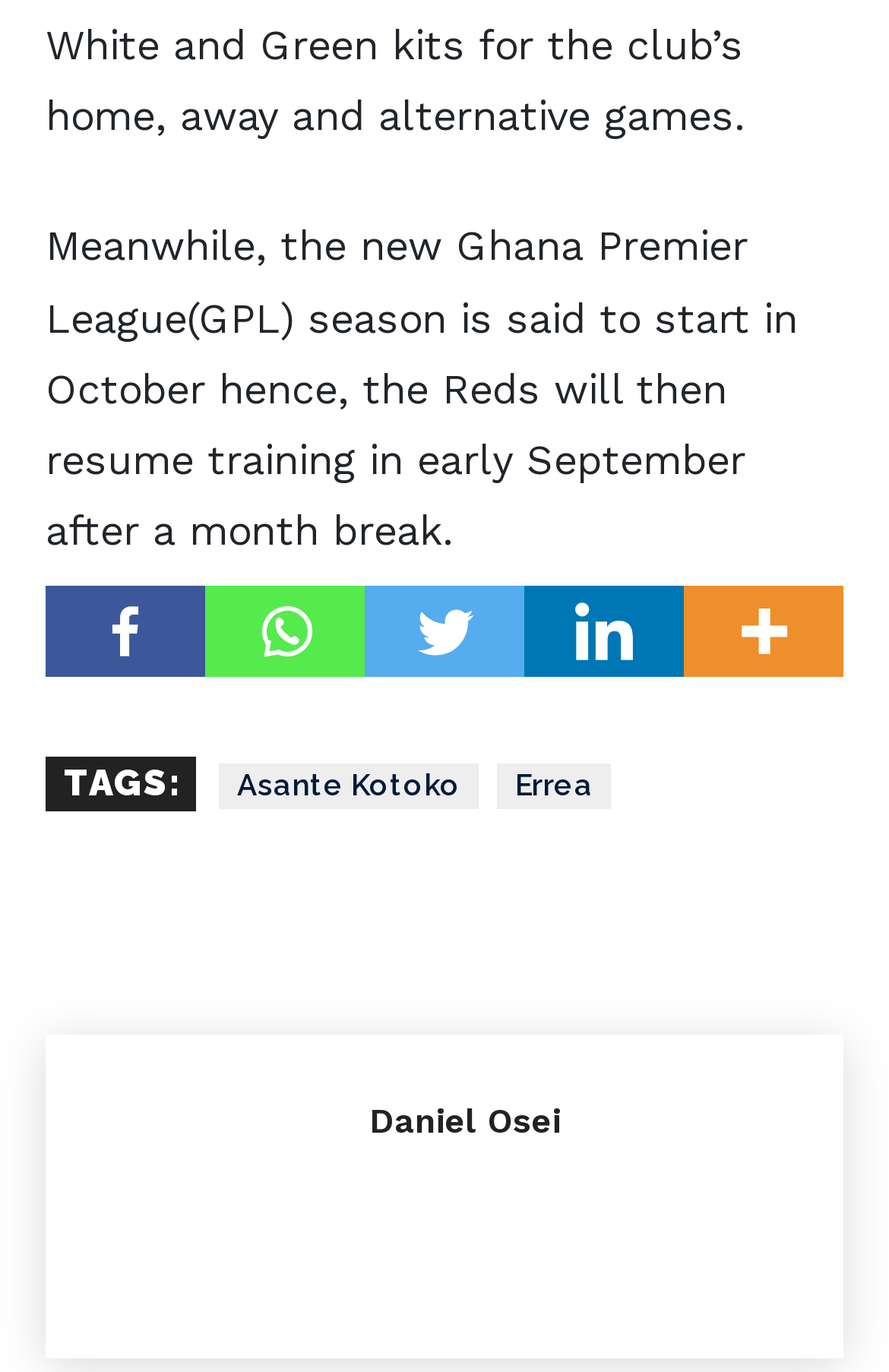What is the name of the Ghanaian football team mentioned?
Give a single word or phrase answer based on the content of the image.

Asante Kotoko